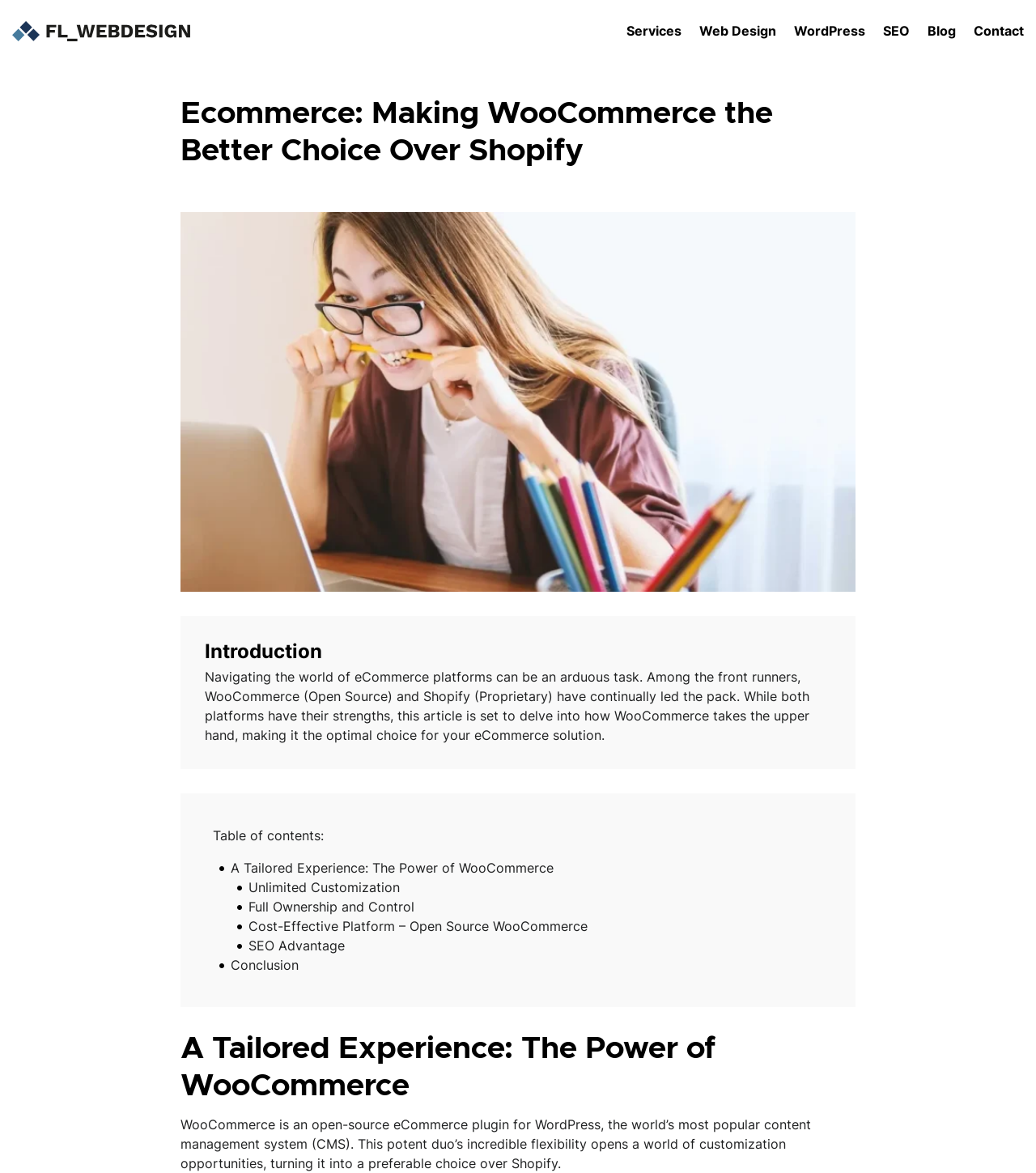Your task is to find and give the main heading text of the webpage.

Ecommerce: Making WooCommerce the Better Choice Over Shopify